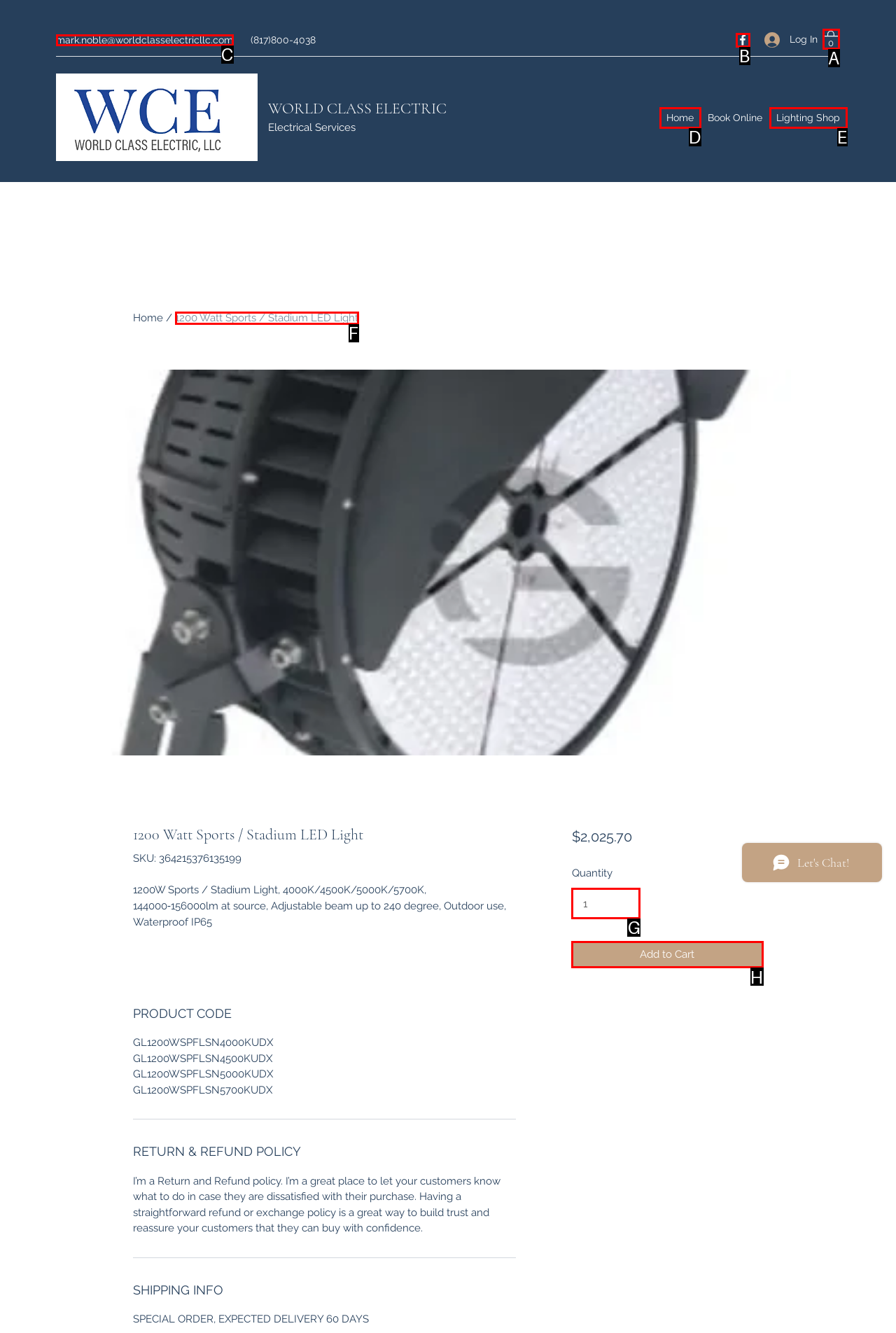Identify the correct UI element to click for this instruction: Click the Cart with 0 items button
Respond with the appropriate option's letter from the provided choices directly.

A